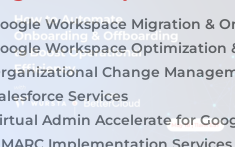Summarize the image with a detailed description that highlights all prominent details.

The image features a bold and prominent header that reads "How to Automate Onboarding and Offboarding to Boost Operational Efficiency." This title is part of a promotional graphic associated with a webinar hosted by The Wursta Corporation, alongside their partner BetterCloud. Below the header, there's a list of services and topics relevant to the webinar, including:

- Google Workspace Migration & Onboarding
- Google Workspace Optimization & Organizational Change Management
- Salesforce Services
- Virtual Admin Accelerate for Google
- MABC Implementation Services

These elements illustrate the focus of the webinar, emphasizing automation in user lifecycle management to enhance operational efficiency within IT teams. The design aims to engage viewers by highlighting key services that can streamline processes and improve productivity.